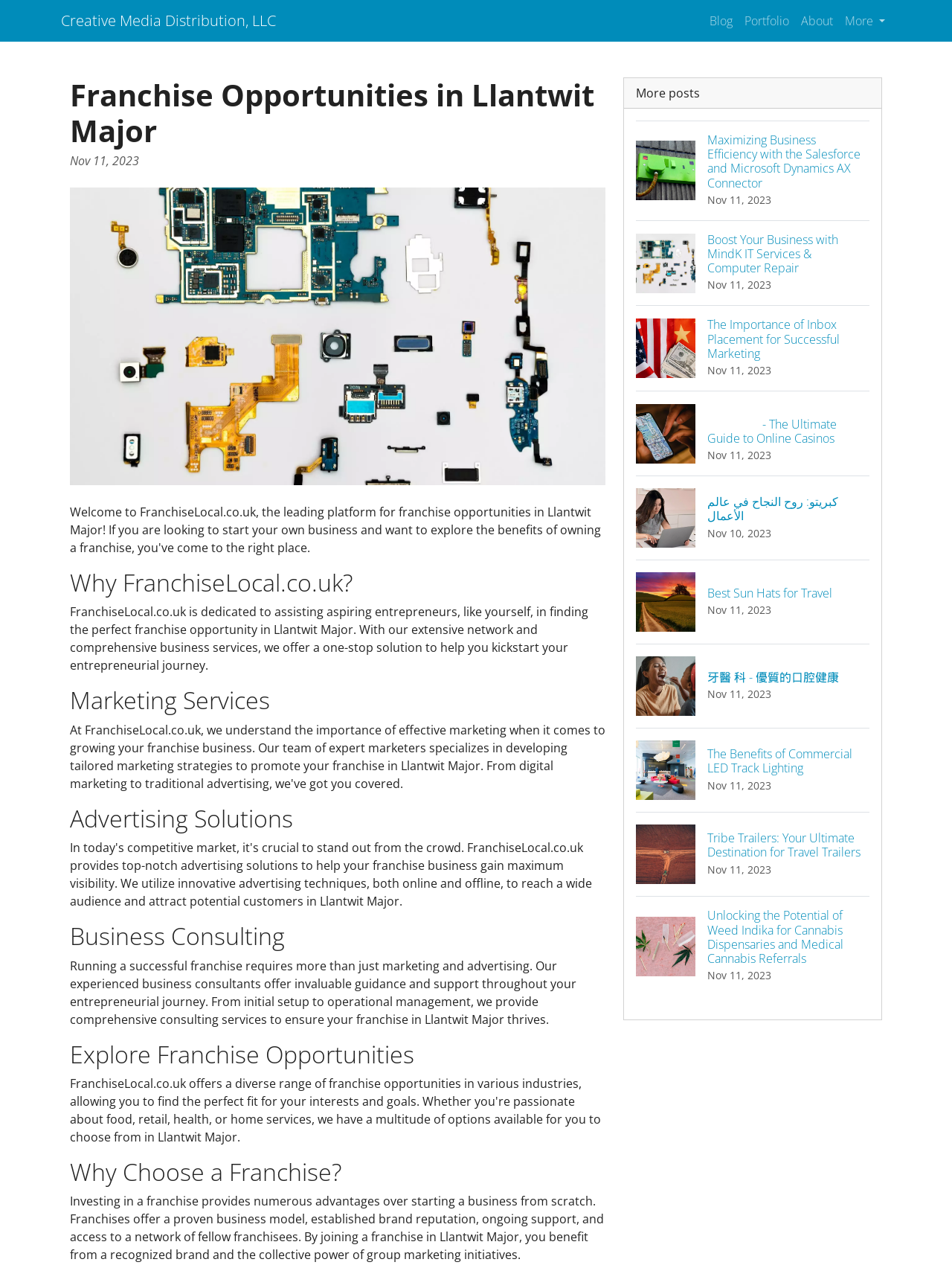What is the benefit of investing in a franchise?
Please use the image to provide an in-depth answer to the question.

According to the webpage, investing in a franchise provides numerous advantages, including a proven business model, established brand reputation, ongoing support, and access to a network of fellow franchisees.